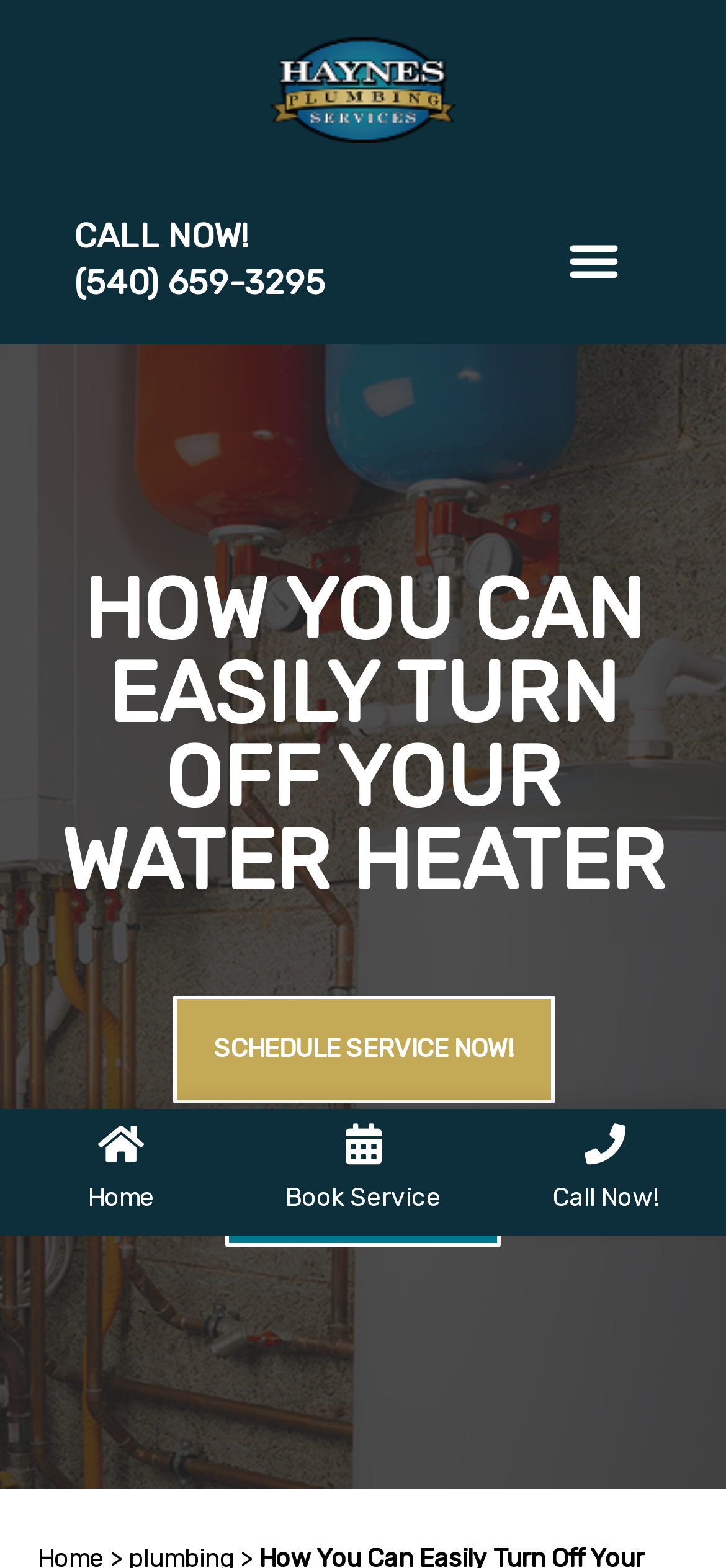Locate the bounding box coordinates of the element to click to perform the following action: 'Schedule a service now'. The coordinates should be given as four float values between 0 and 1, in the form of [left, top, right, bottom].

[0.237, 0.635, 0.763, 0.703]